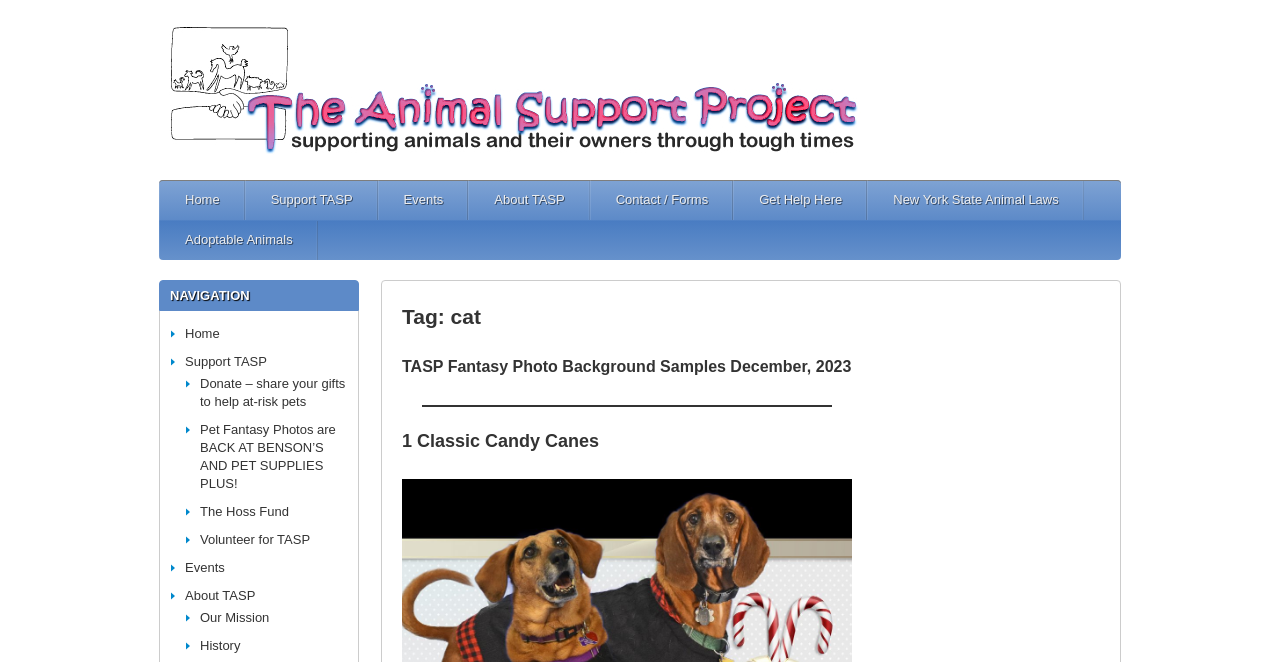Answer the question in one word or a short phrase:
How many types of fantasy photo backgrounds are there?

1